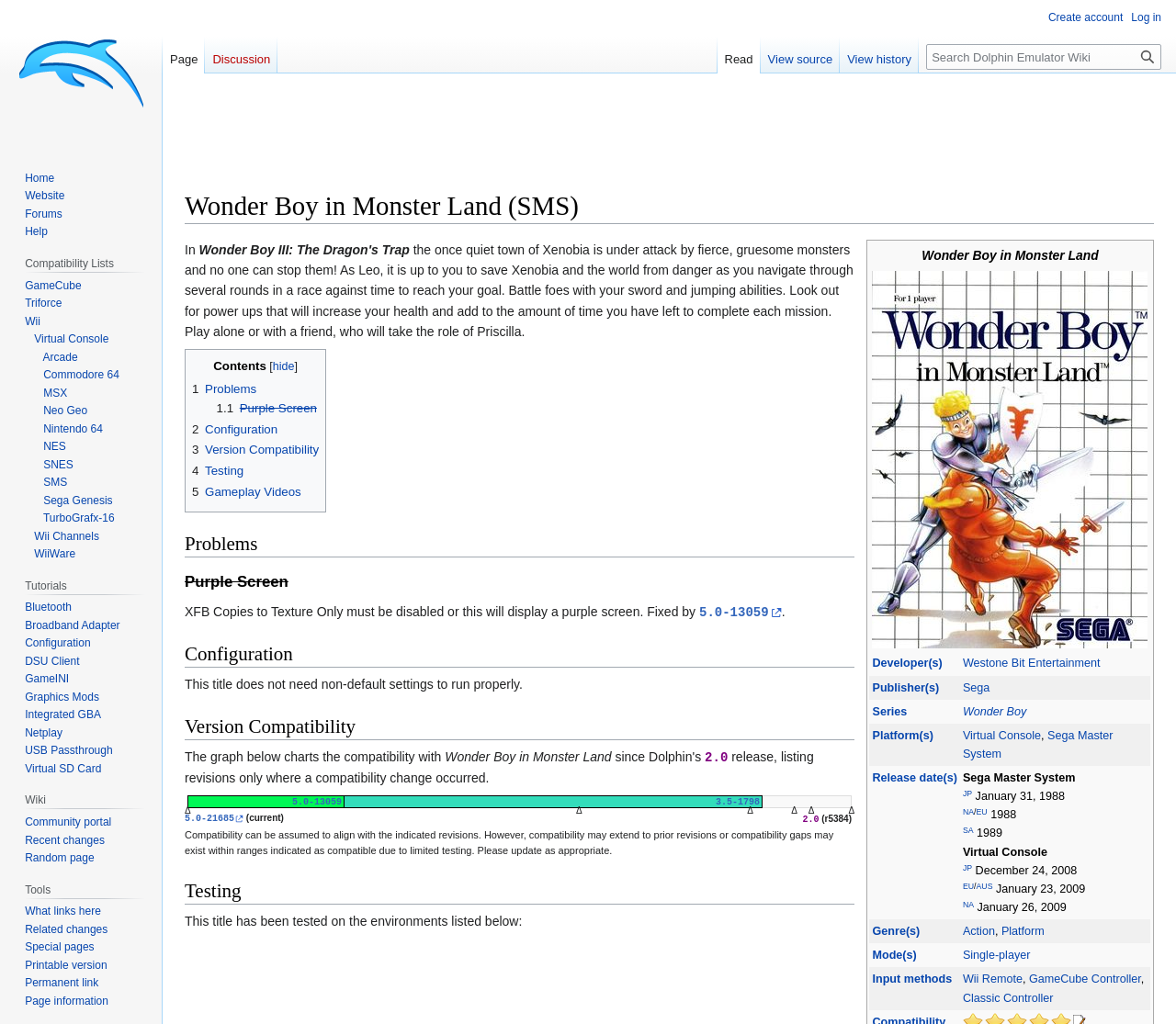With reference to the image, please provide a detailed answer to the following question: What are the input methods for the game?

I found the answer by looking at the gridcell element with the text 'Input methods' and its corresponding value 'Wii Remote, GameCube Controller, Classic Controller'.